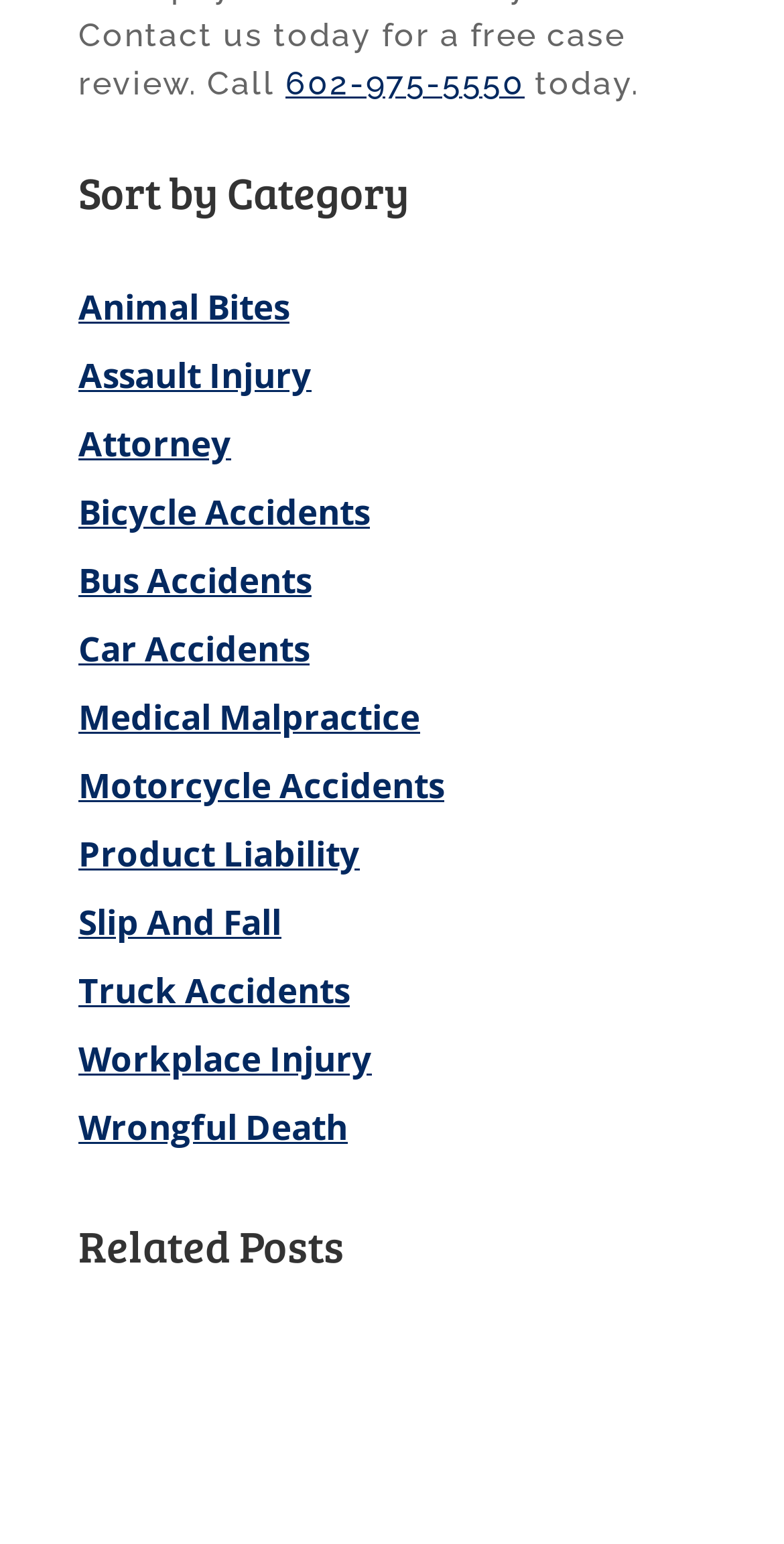How many links are provided for sorting and related posts?
Please give a detailed answer to the question using the information shown in the image.

There are 12 links provided for sorting by category, and 1 link for 'Related Posts', making a total of 13 links.